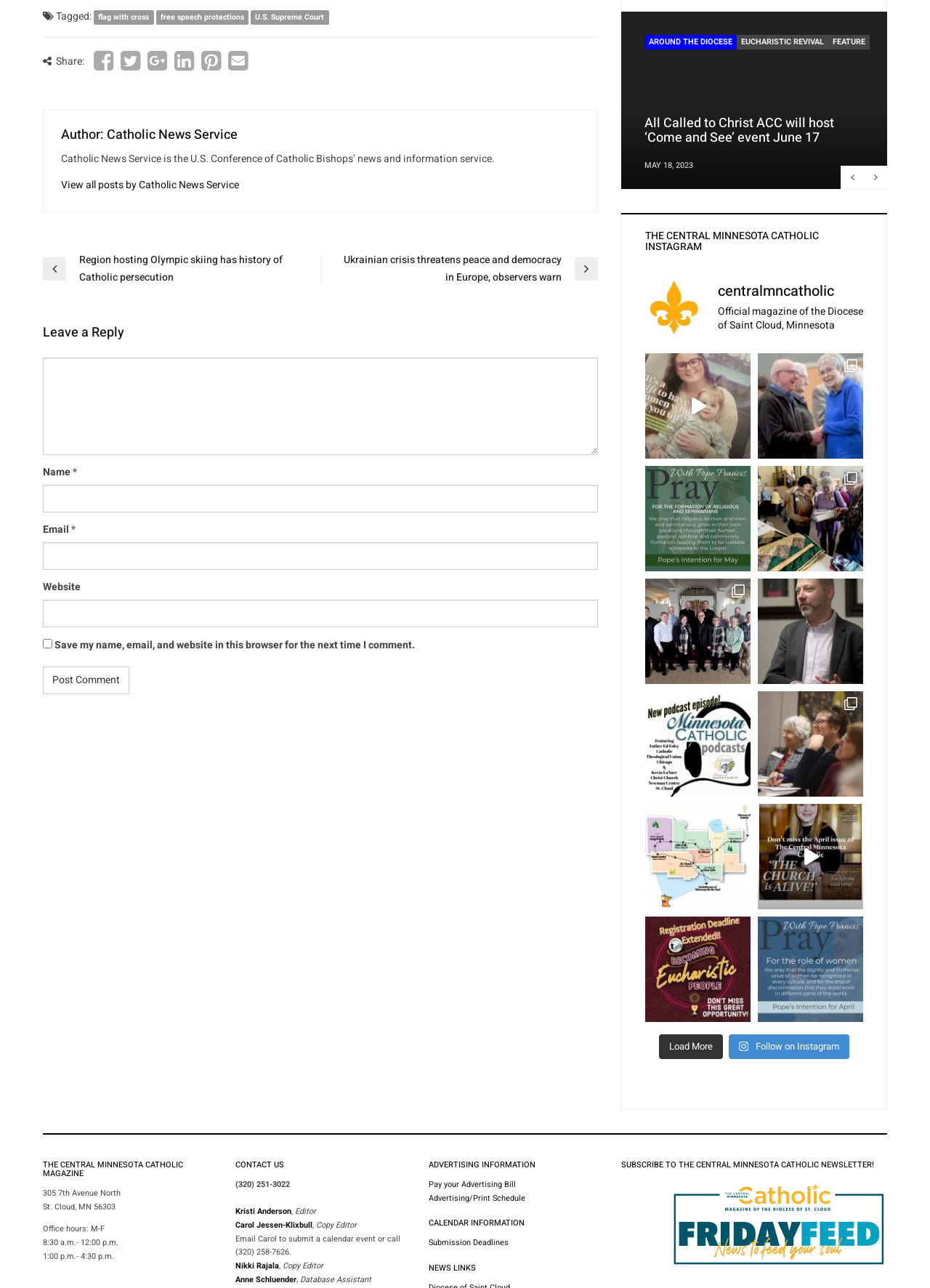Utilize the details in the image to thoroughly answer the following question: What is the address of the magazine office?

I looked at the bottom of the webpage and found the address of the magazine office, which is 305 7th Avenue North, St. Cloud, MN 56303.